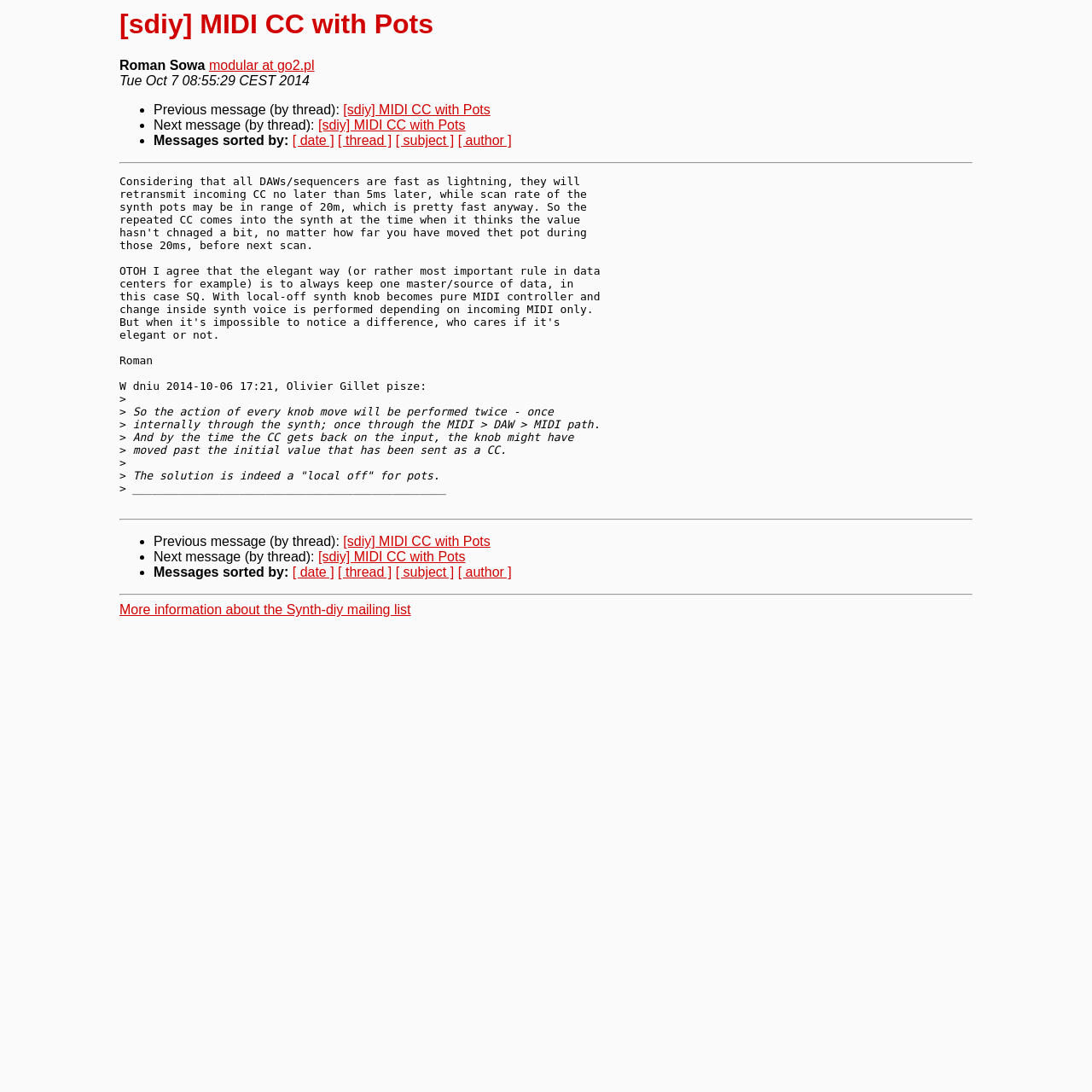What is the date of the message?
Could you give a comprehensive explanation in response to this question?

The date of the message can be found in the static text element 'Tue Oct 7 08:55:29 CEST 2014' located near the top of the webpage, which is a common location for date and time information in online forums and discussion boards.